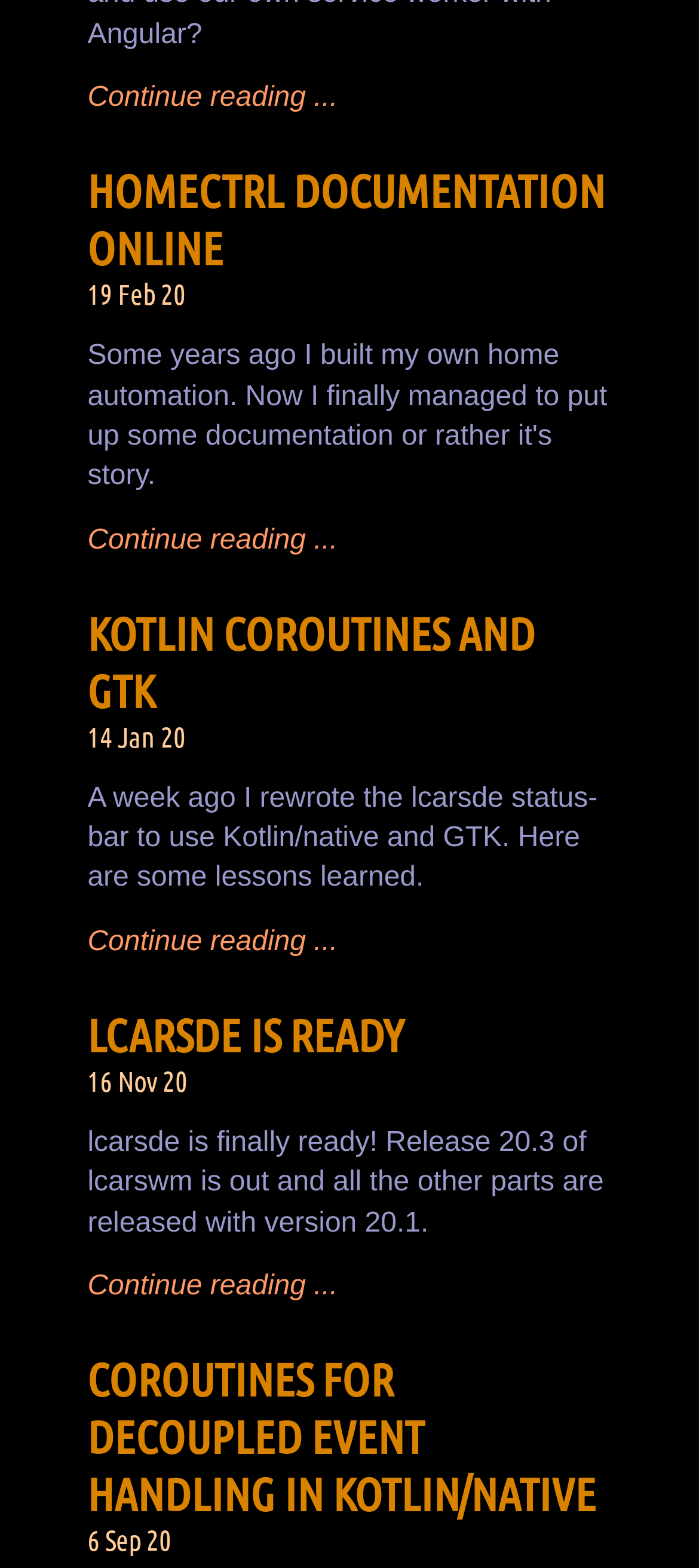Indicate the bounding box coordinates of the element that needs to be clicked to satisfy the following instruction: "Read more about COROUTINES FOR DECOUPLED EVENT HANDLING IN KOTLIN/NATIVE". The coordinates should be four float numbers between 0 and 1, i.e., [left, top, right, bottom].

[0.125, 0.861, 0.853, 0.97]